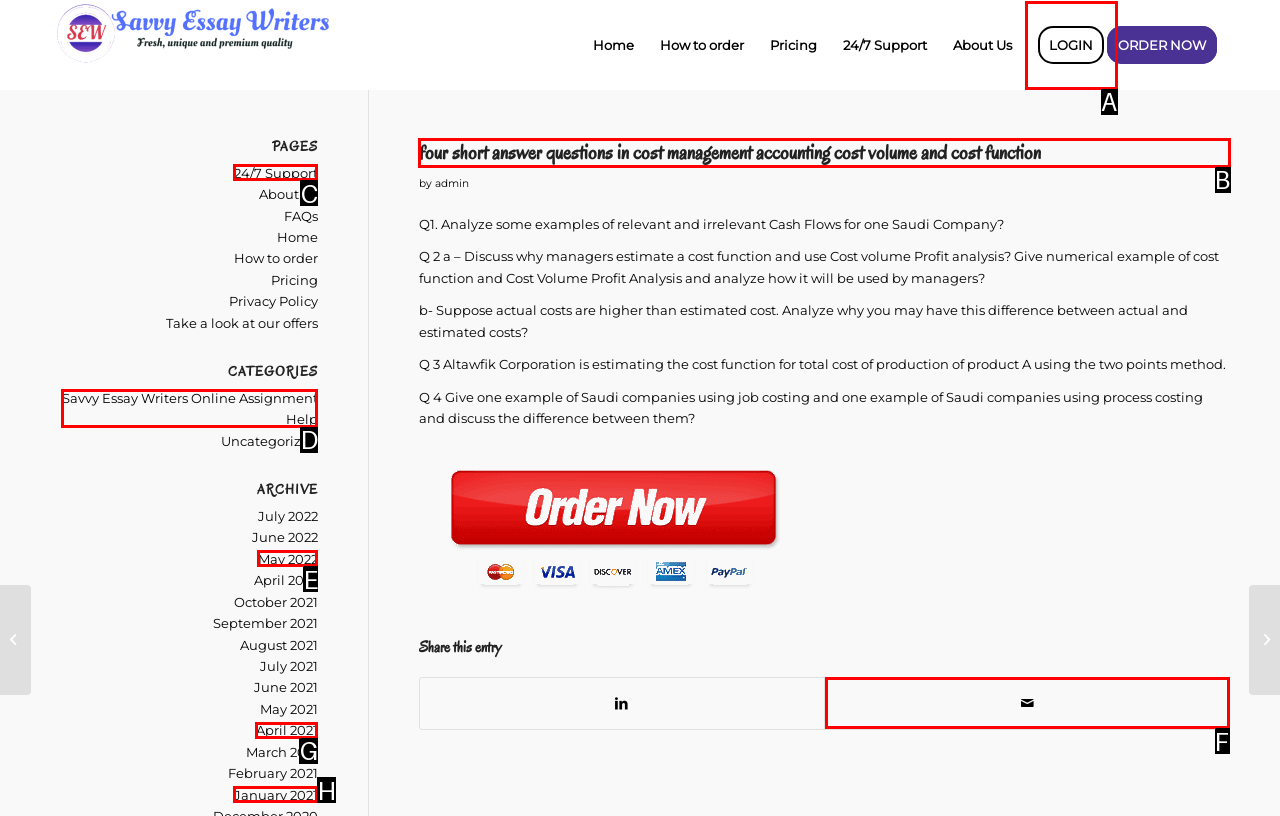Identify the HTML element I need to click to complete this task: Read the 'four short answer questions in cost management accounting cost volume and cost function' article Provide the option's letter from the available choices.

B